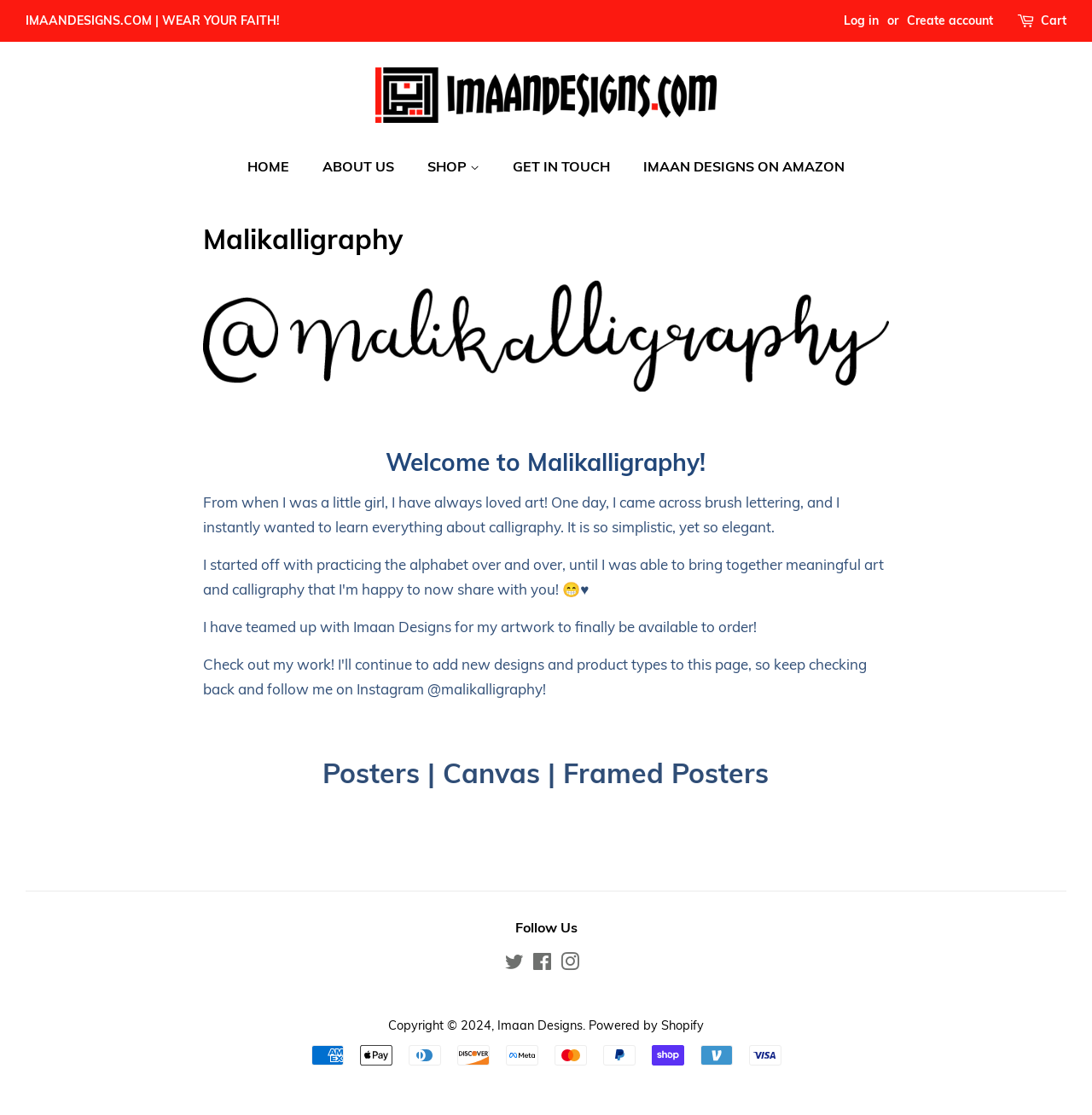Generate an in-depth caption that captures all aspects of the webpage.

The webpage is for Malikalligraphy, a website that sells Islamic-themed designs and products. At the top of the page, there is a navigation bar with links to "Log in", "Create account", and "Cart". To the right of the navigation bar, there is a logo that says "IMAANDESIGNS.COM | WEAR YOUR FAITH!".

Below the navigation bar, there is a large header section with a link to "Imaan Designs" that contains an image. Underneath the header section, there is a menu bar with links to "HOME", "ABOUT US", and "SHOP". The "SHOP" link is expanded, revealing a dropdown menu with several categories, including "IMAM MAHDI", "RAMADHAN", "IMAM ALI", "LADY FATIMA", "LADY ZAINAB", "PROPHET MUHAMMED", and "OTHER ISLAMIC DESIGNS". Each category has several sub-links to specific designs and products.

The "IMAM MAHDI" category has links to designs such as "Mahdi Wordle", "Can't Keep Calm", and "Team Mahdi". The "RAMADHAN" category has links to designs such as "Repeat", "Alexa", and "Countdown to Iftar". The "IMAM ALI" category has links to designs such as "Ali Cubed", "Super Ali", and "Golden Ali". The "LADY FATIMA" category has links to designs such as "The Burning Door", "Part of Me", and "Hurting Fatima". The "LADY ZAINAB" category has links to designs such as "O Zainab", "Sabr Zainab", and "Sacrifice". The "PROPHET MUHAMMED" category has links to designs such as "Muhammed Dome". The "OTHER ISLAMIC DESIGNS" category has links to designs such as "Redha 8", "Imam Kadhim", and "Love Islam".

Overall, the webpage is organized into a clear navigation structure, with a prominent header section and a menu bar that leads to various categories of Islamic-themed designs and products.